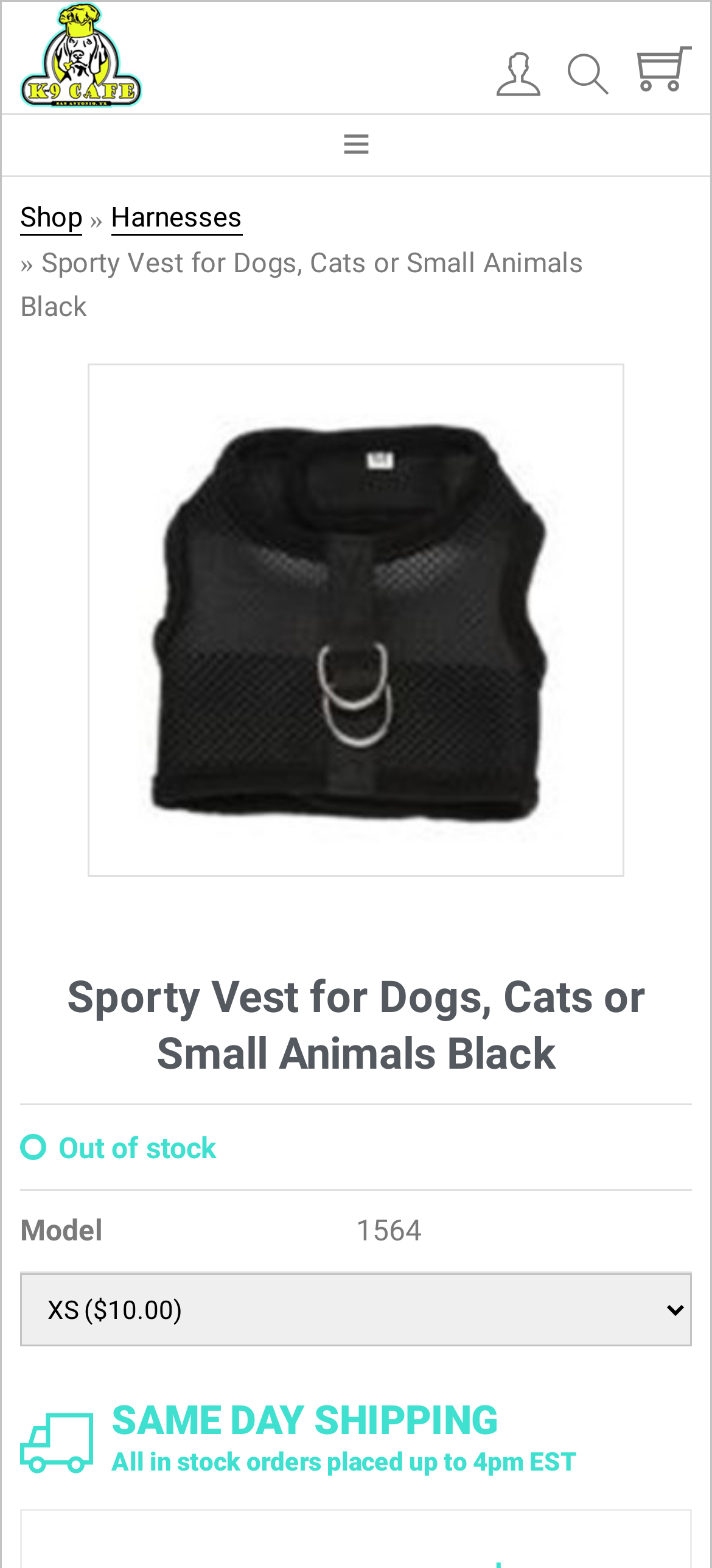What is the shipping policy for in-stock orders? Based on the screenshot, please respond with a single word or phrase.

Same day shipping